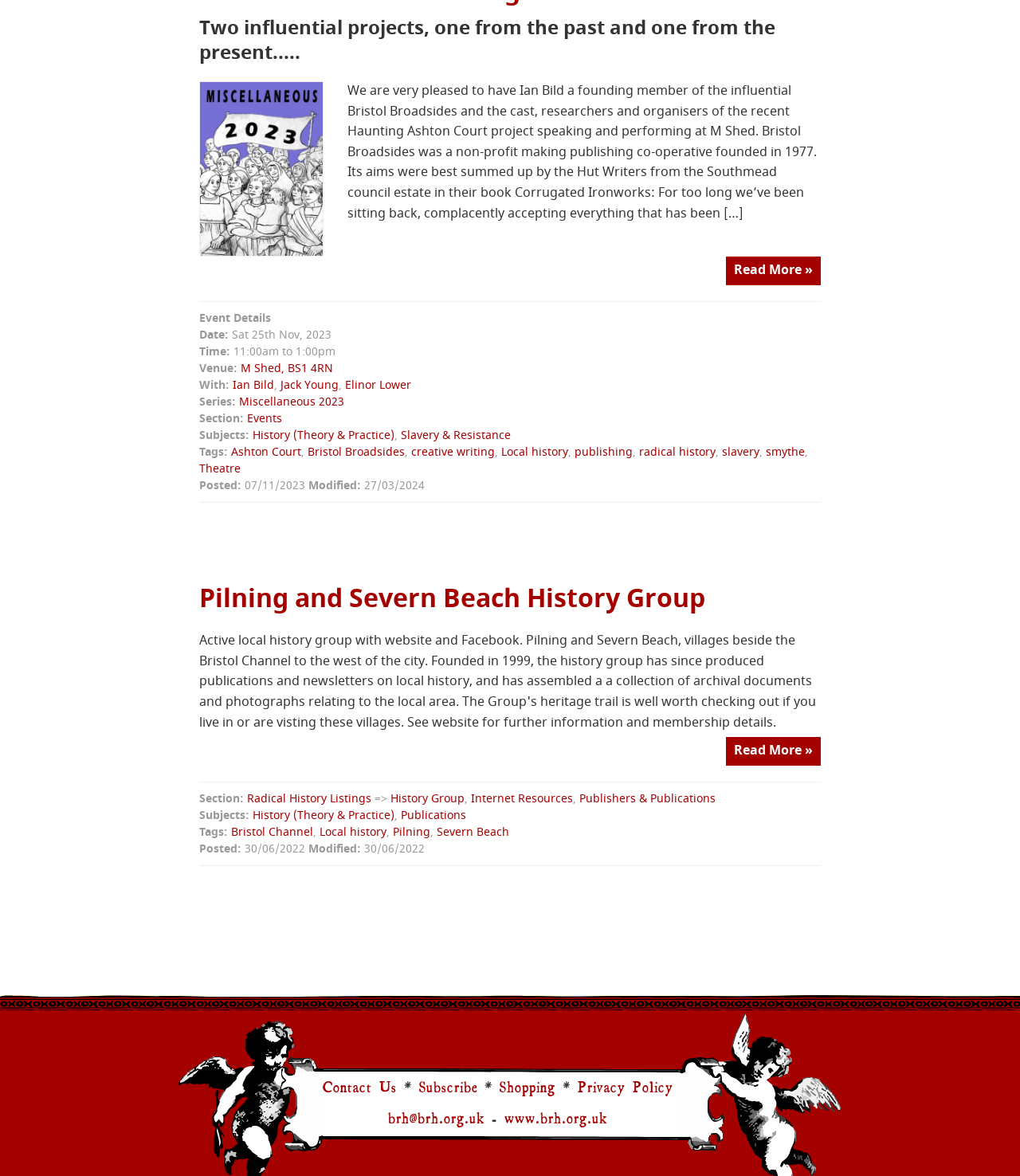Who are the speakers at the event?
Give a detailed explanation using the information visible in the image.

The speakers at the event can be found in the footer section of the webpage, under the 'Event Details' section, where they are listed as 'Ian Bild', 'Jack Young', and 'Elinor Lower'.